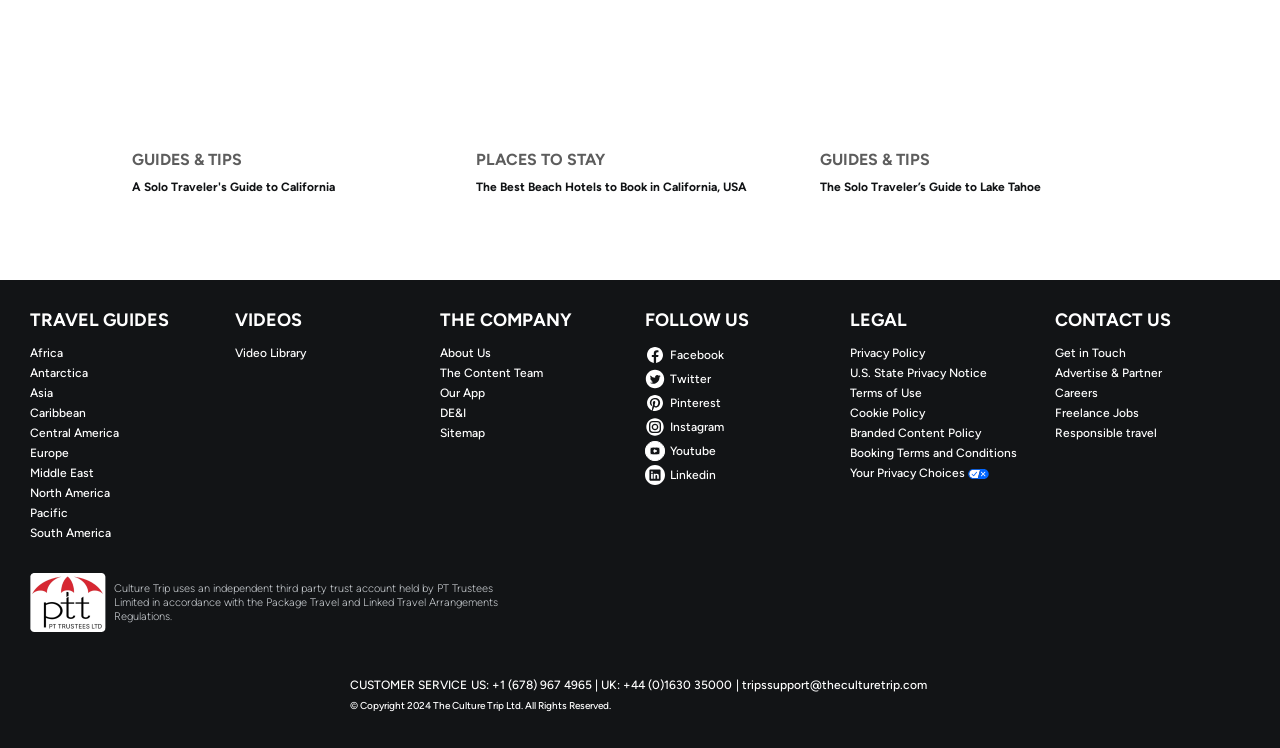Determine the coordinates of the bounding box that should be clicked to complete the instruction: "Get in Touch". The coordinates should be represented by four float numbers between 0 and 1: [left, top, right, bottom].

[0.824, 0.462, 0.977, 0.483]